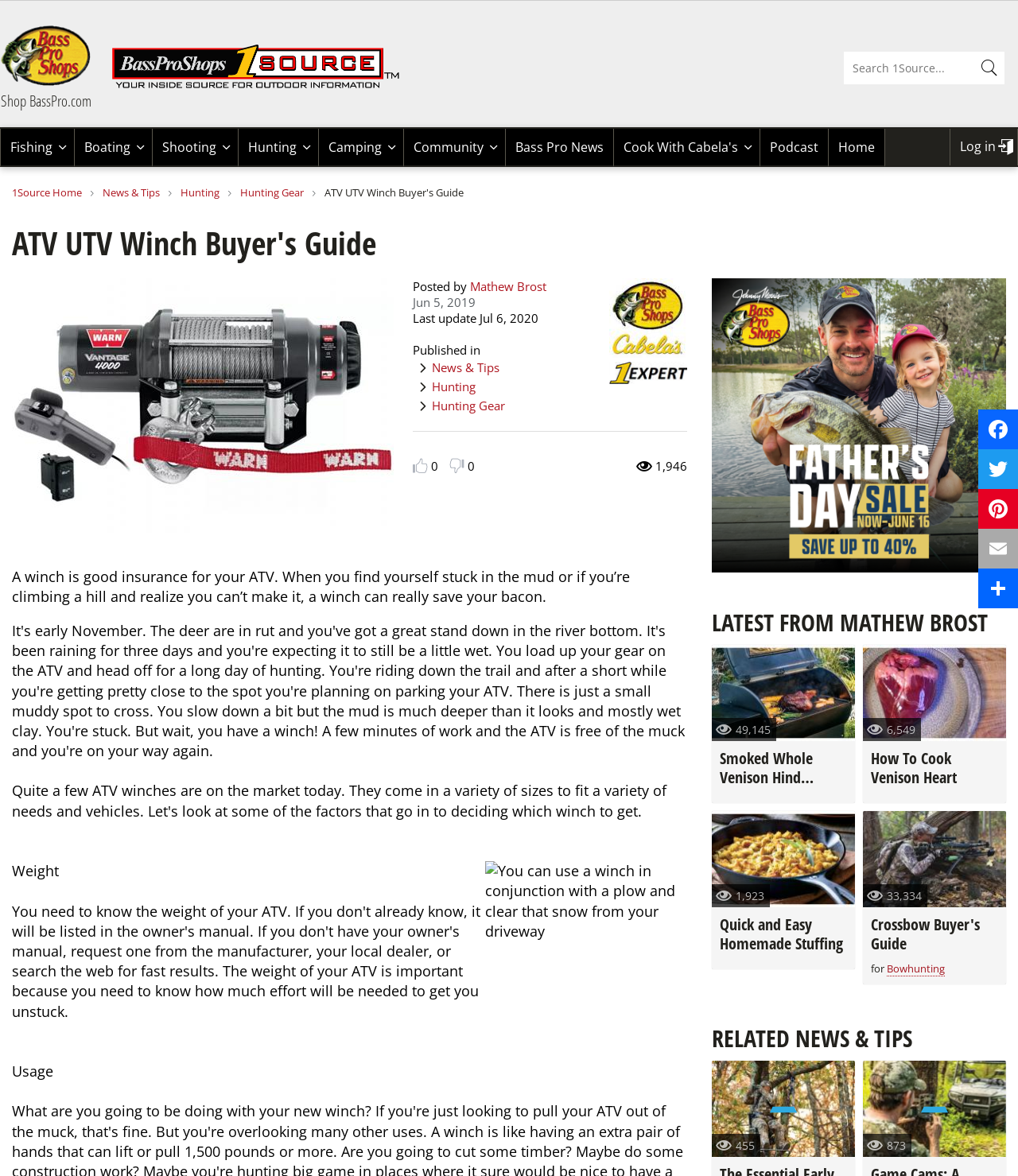What is the purpose of a winch for an ATV?
Using the visual information from the image, give a one-word or short-phrase answer.

To get out of a mud hole